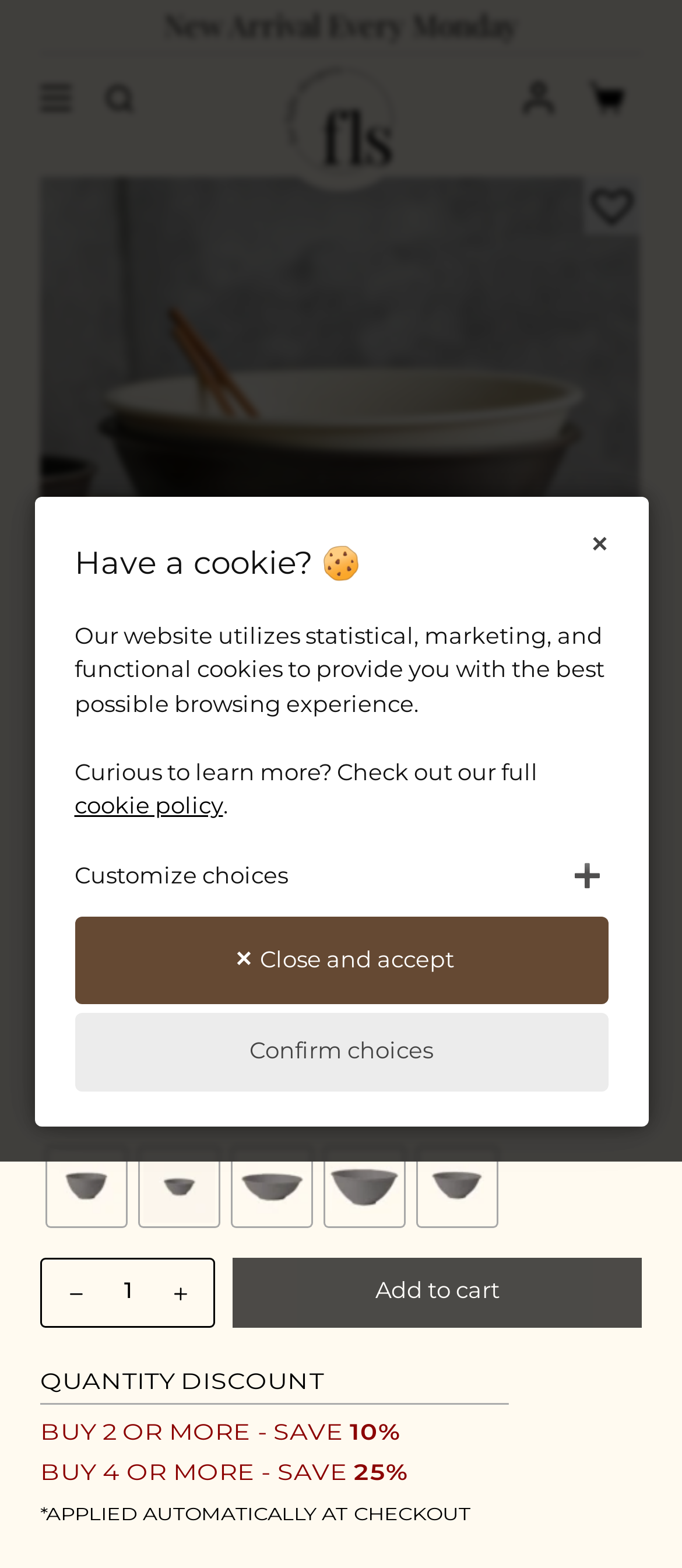Provide a short, one-word or phrase answer to the question below:
What is the function of the 'Add to Wishlist' button?

Add product to wishlist